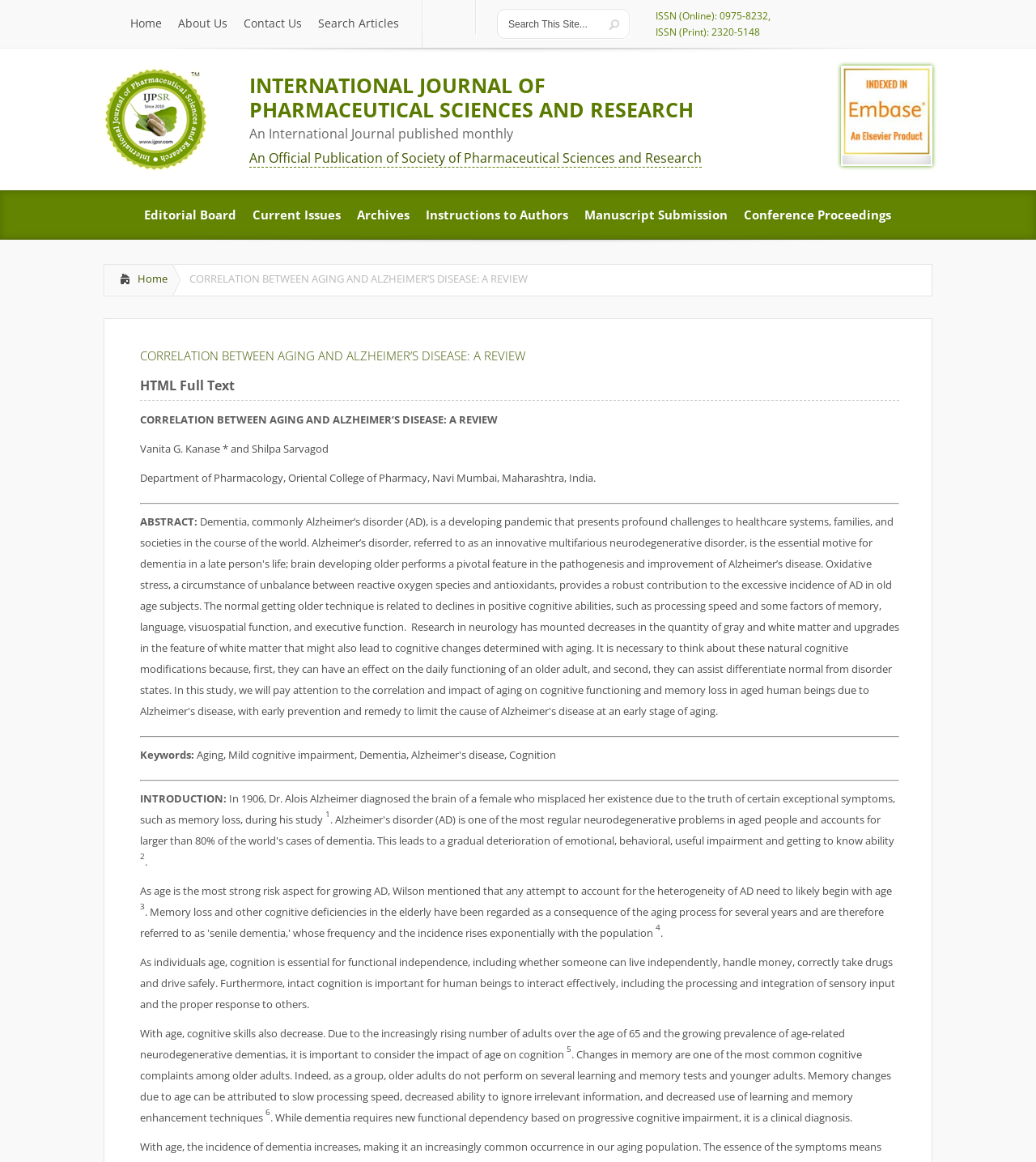Provide a comprehensive description of the webpage.

This webpage appears to be a scientific article or research paper about the correlation between aging and Alzheimer's disease. At the top of the page, there is a navigation menu with links to "Home", "About Us", "Contact Us", and "Search Articles". Below the navigation menu, there is a search bar with a submit button.

The main content of the page is divided into sections, starting with a heading that reads "CORRELATION BETWEEN AGING AND ALZHEIMER’S DISEASE: A REVIEW". Below this heading, there is a section with the authors' names and affiliations, followed by an abstract and keywords.

The introduction section begins with a historical context about Dr. Alois Alzheimer's diagnosis of a female patient with memory loss in 1906. The text then discusses the correlation between age and Alzheimer's disease, citing various studies and references. The section is filled with superscript numbers, indicating citations or references.

The article continues with a discussion on the importance of cognition in functional independence, including the ability to live independently, handle finances, and interact with others. The text also explains how cognitive skills decline with age, leading to memory complaints among older adults.

Throughout the page, there are several images, including the journal's logo and an image related to Embase indexing. The layout is organized, with clear headings and concise text, making it easy to follow the article's structure and content.